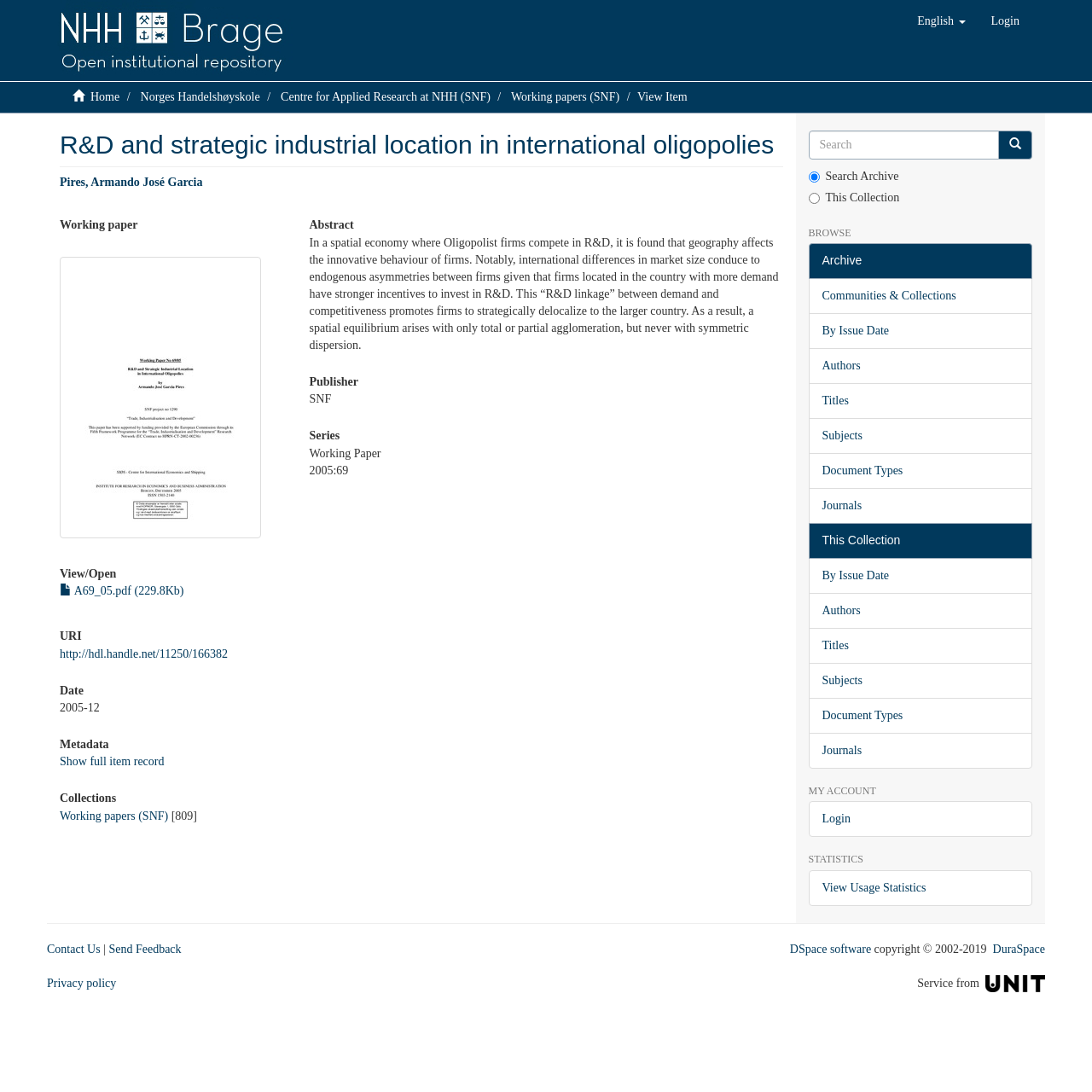Kindly respond to the following question with a single word or a brief phrase: 
What is the date of the research paper?

2005-12